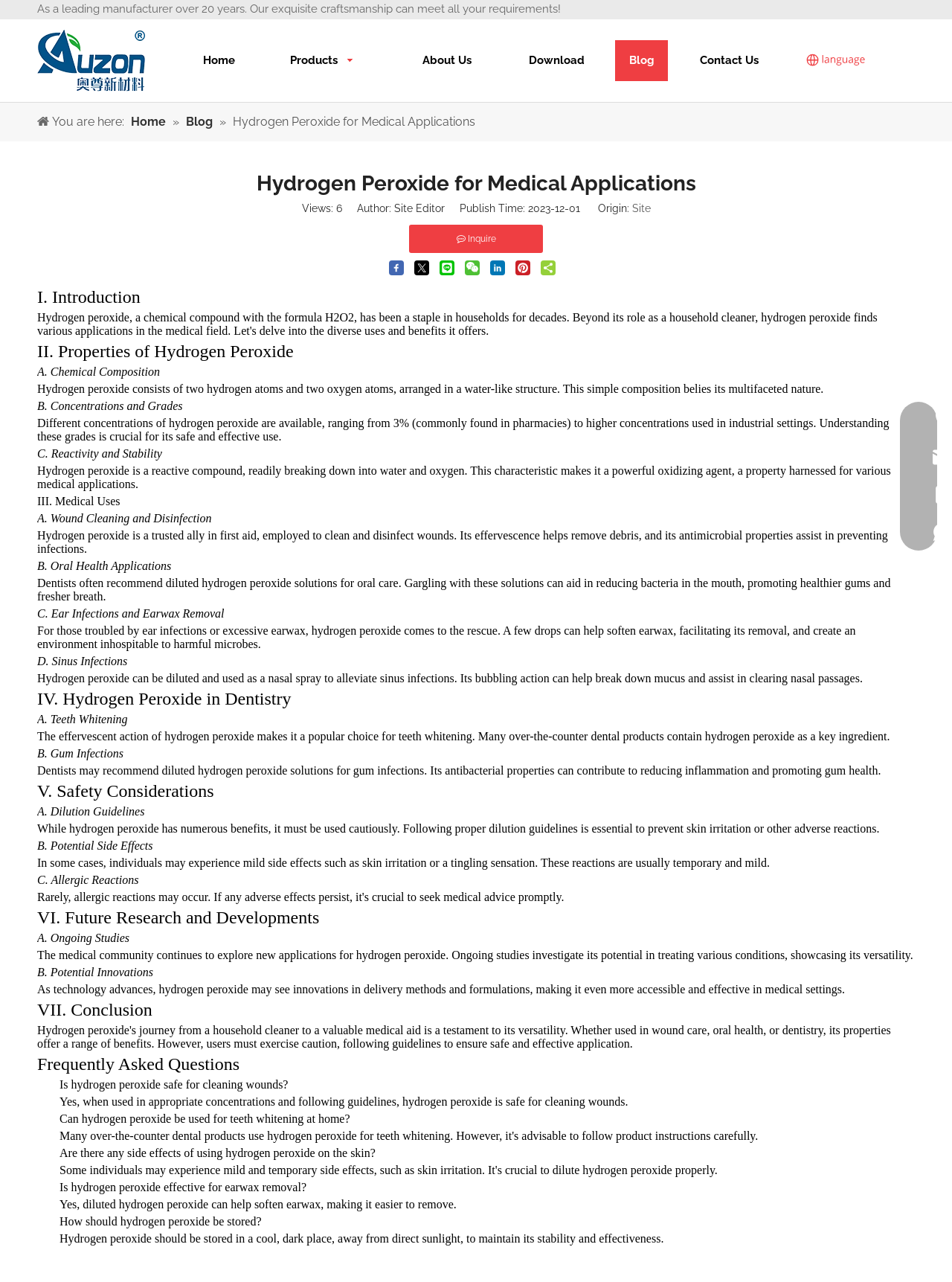Provide the bounding box coordinates for the area that should be clicked to complete the instruction: "View the 'About Tao' page".

None